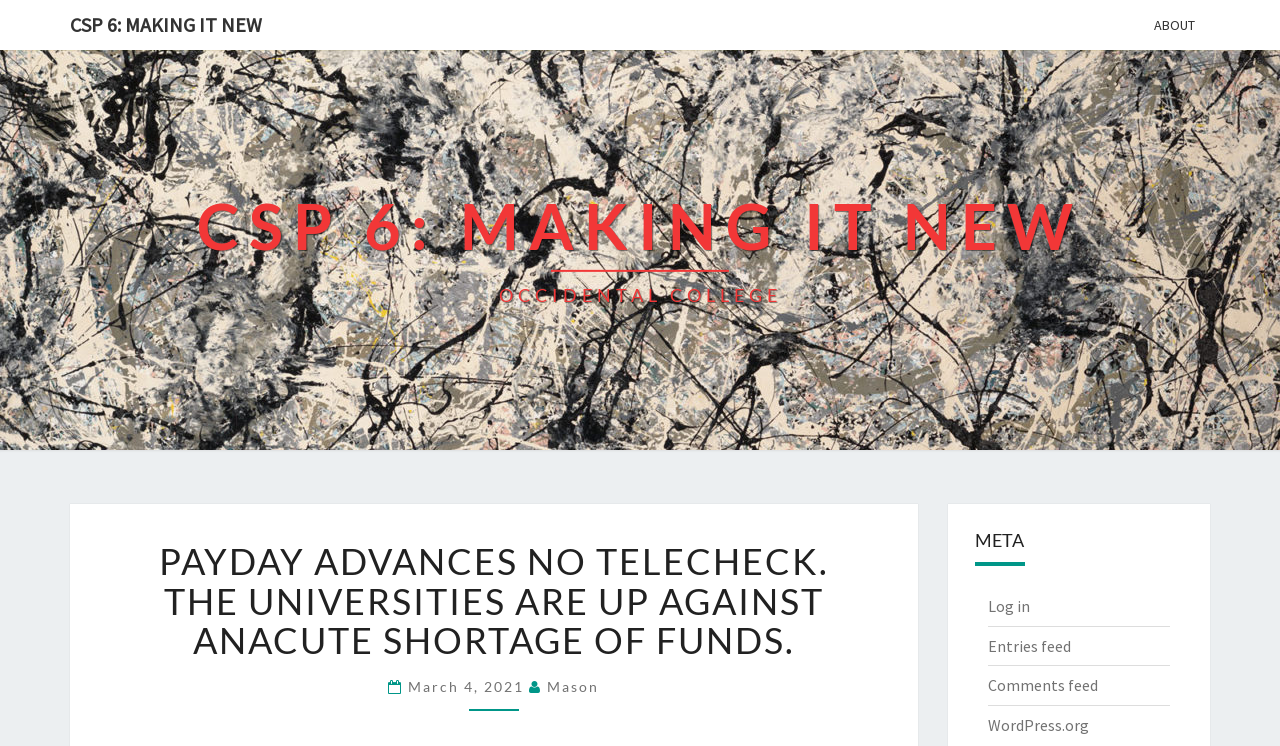Identify and provide the text content of the webpage's primary headline.

CSP 6: MAKING IT NEW